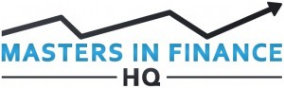What does the upward arrow in the logo represent?
Use the information from the screenshot to give a comprehensive response to the question.

The caption explains that the dynamic upward arrow integrated into the text represents growth and success within the finance sector, which is the focus of the Masters in Finance HQ platform.